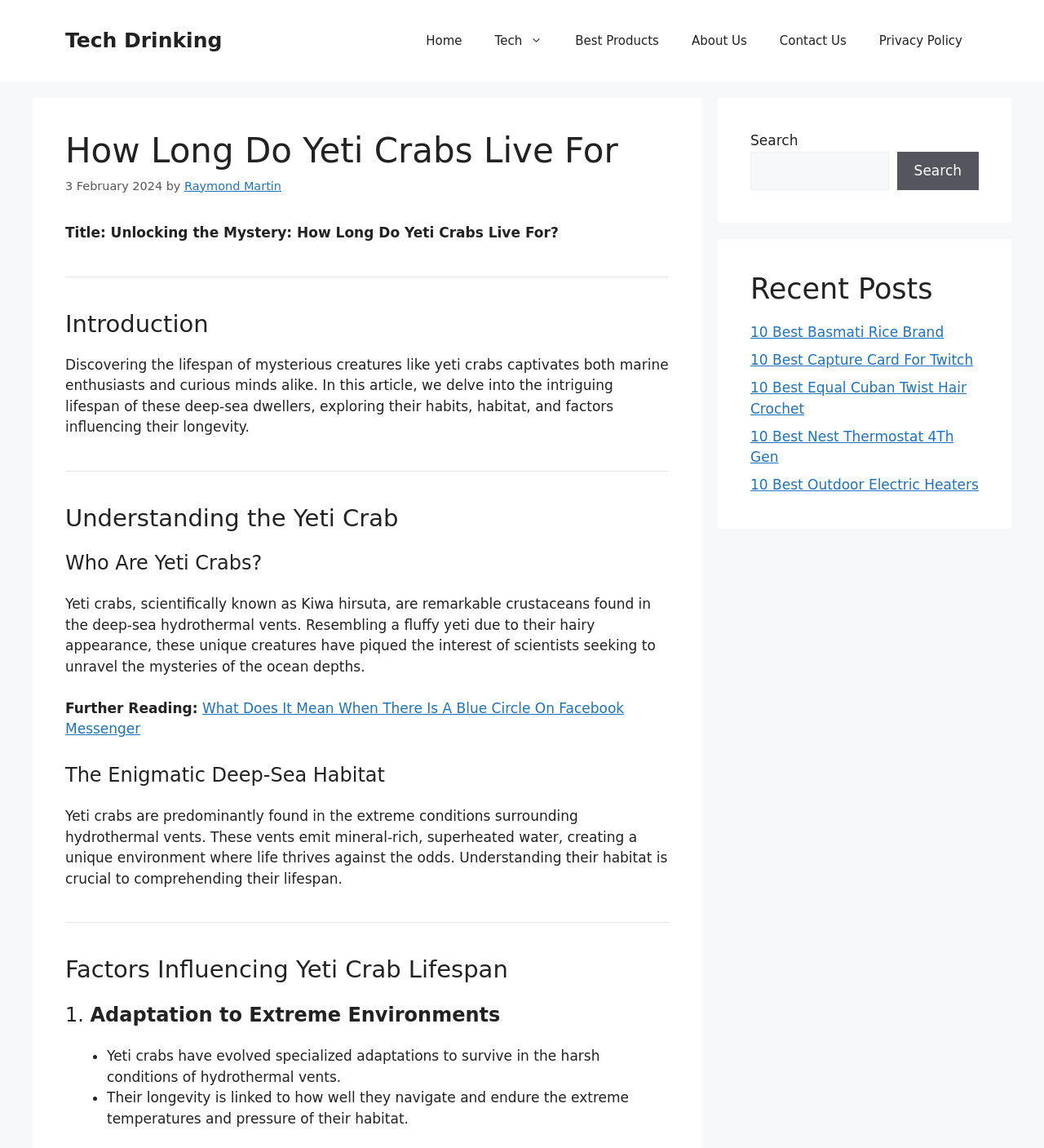Answer the following inquiry with a single word or phrase:
What is the purpose of the search box?

To search the website